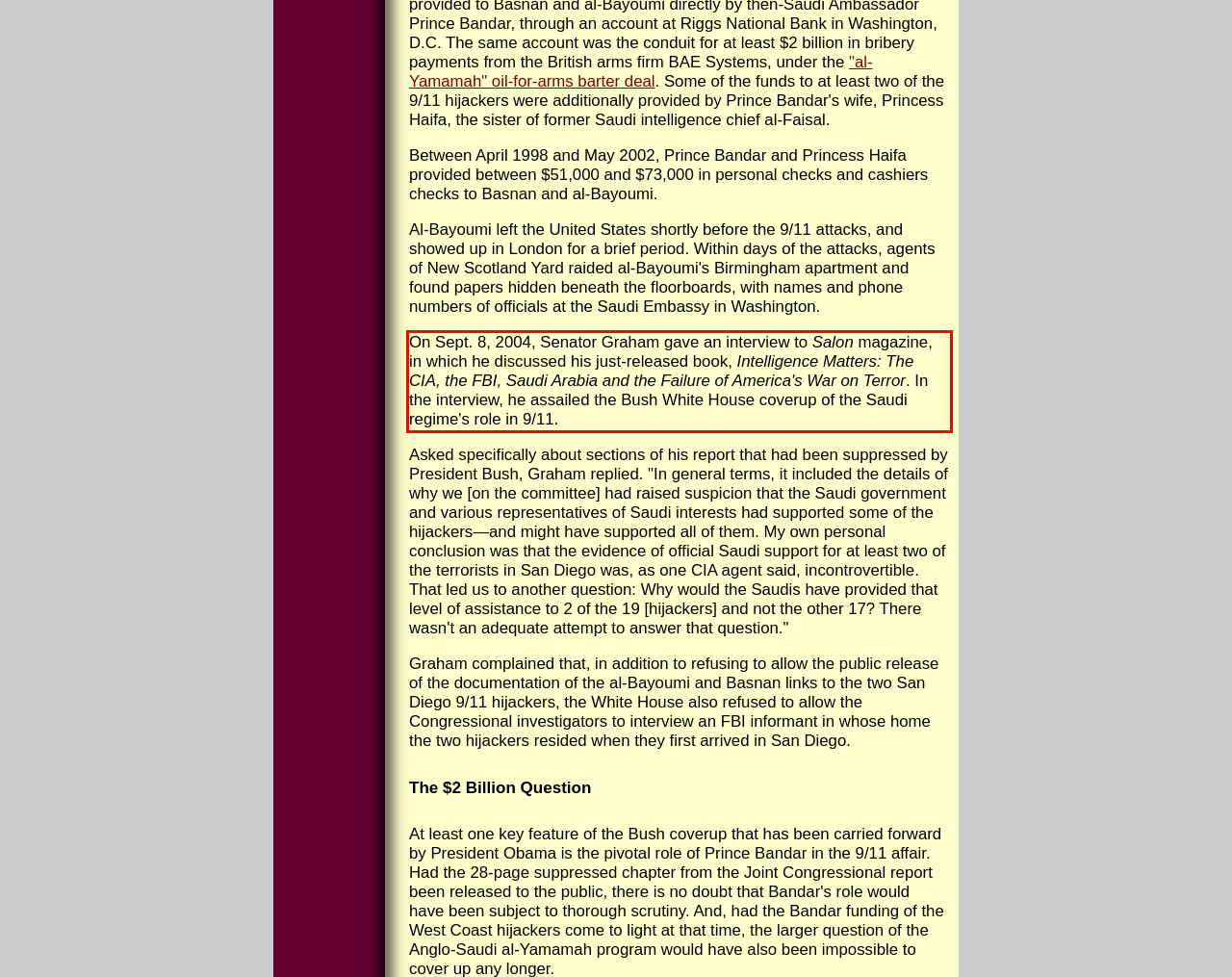You are given a screenshot with a red rectangle. Identify and extract the text within this red bounding box using OCR.

On Sept. 8, 2004, Senator Graham gave an interview to Salon magazine, in which he discussed his just-released book, Intelligence Matters: The CIA, the FBI, Saudi Arabia and the Failure of America's War on Terror. In the interview, he assailed the Bush White House coverup of the Saudi regime's role in 9/11.